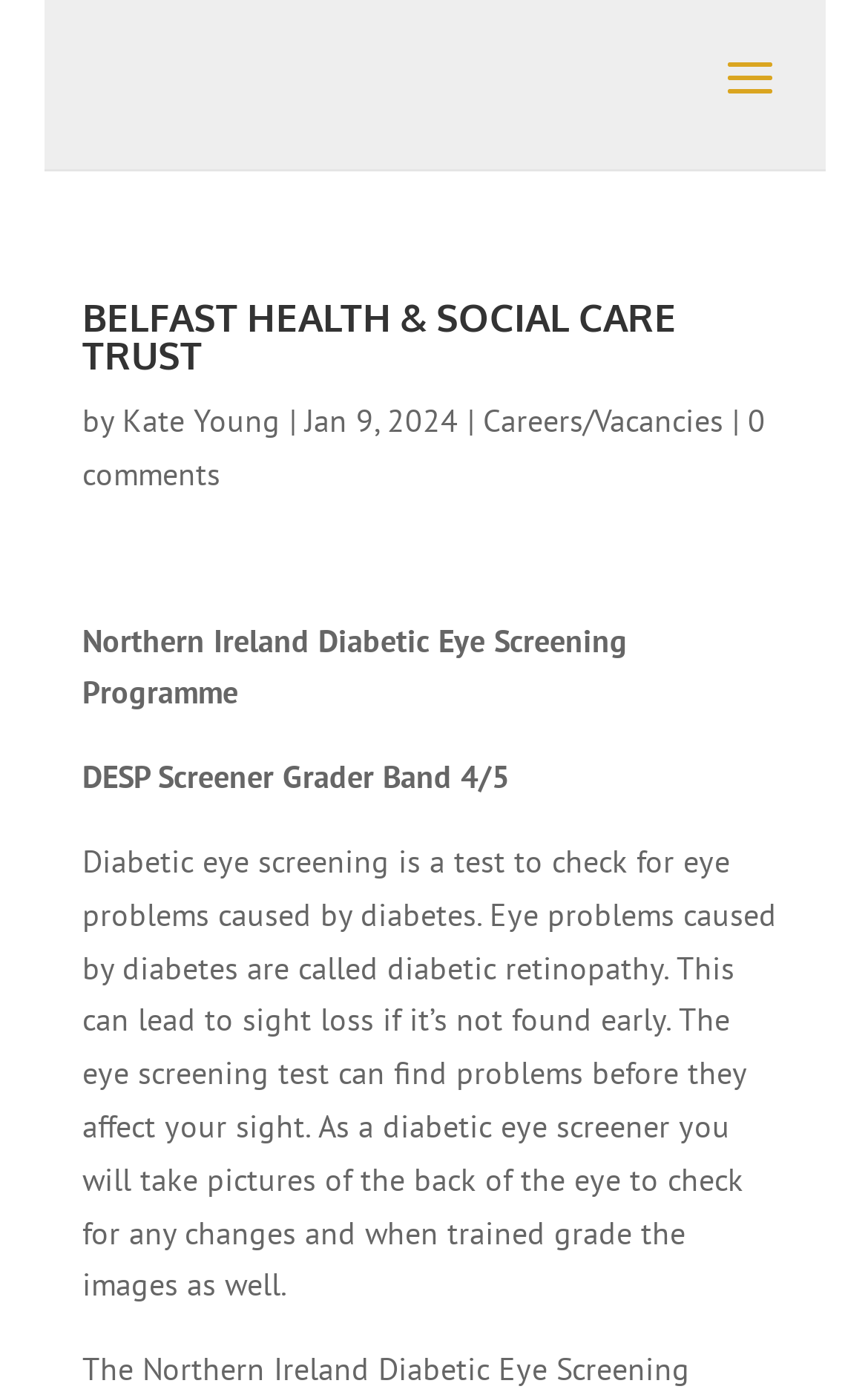Respond with a single word or phrase for the following question: 
What is the role of a diabetic eye screener?

Take pictures of the back of the eye